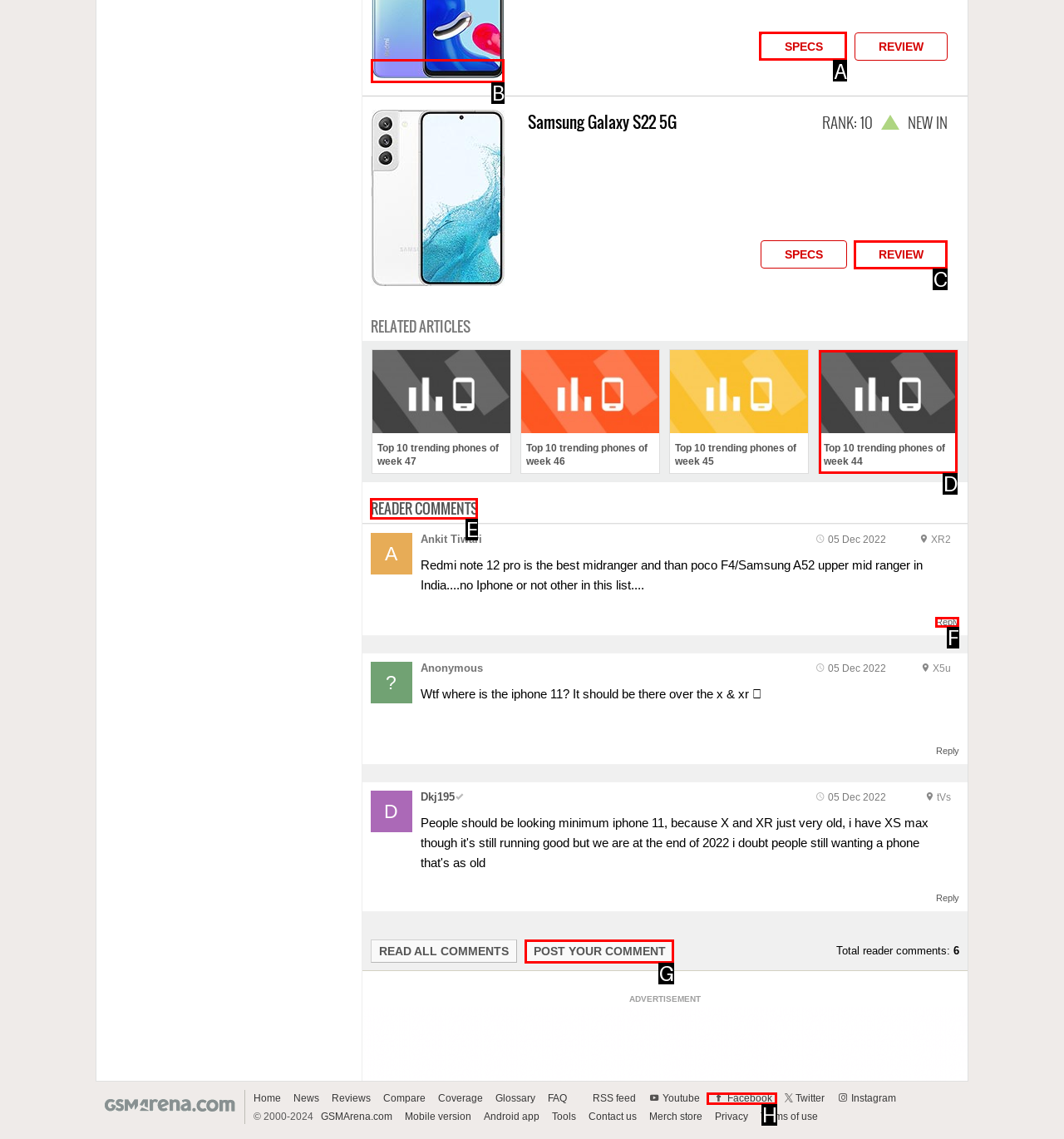Tell me which one HTML element I should click to complete this task: View specs of Xiaomi Redmi Note 11 Answer with the option's letter from the given choices directly.

A